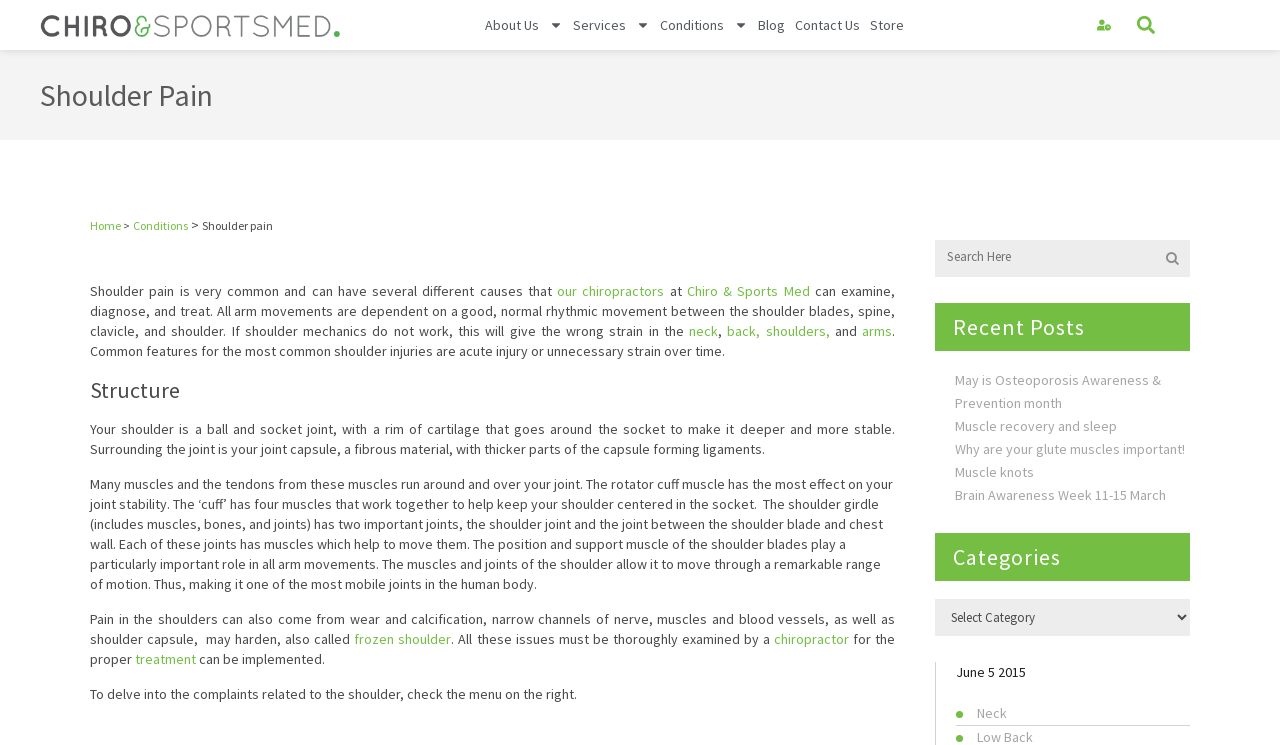Identify the bounding box coordinates of the clickable region necessary to fulfill the following instruction: "Check the 'Recent Posts'". The bounding box coordinates should be four float numbers between 0 and 1, i.e., [left, top, right, bottom].

[0.73, 0.407, 0.93, 0.471]